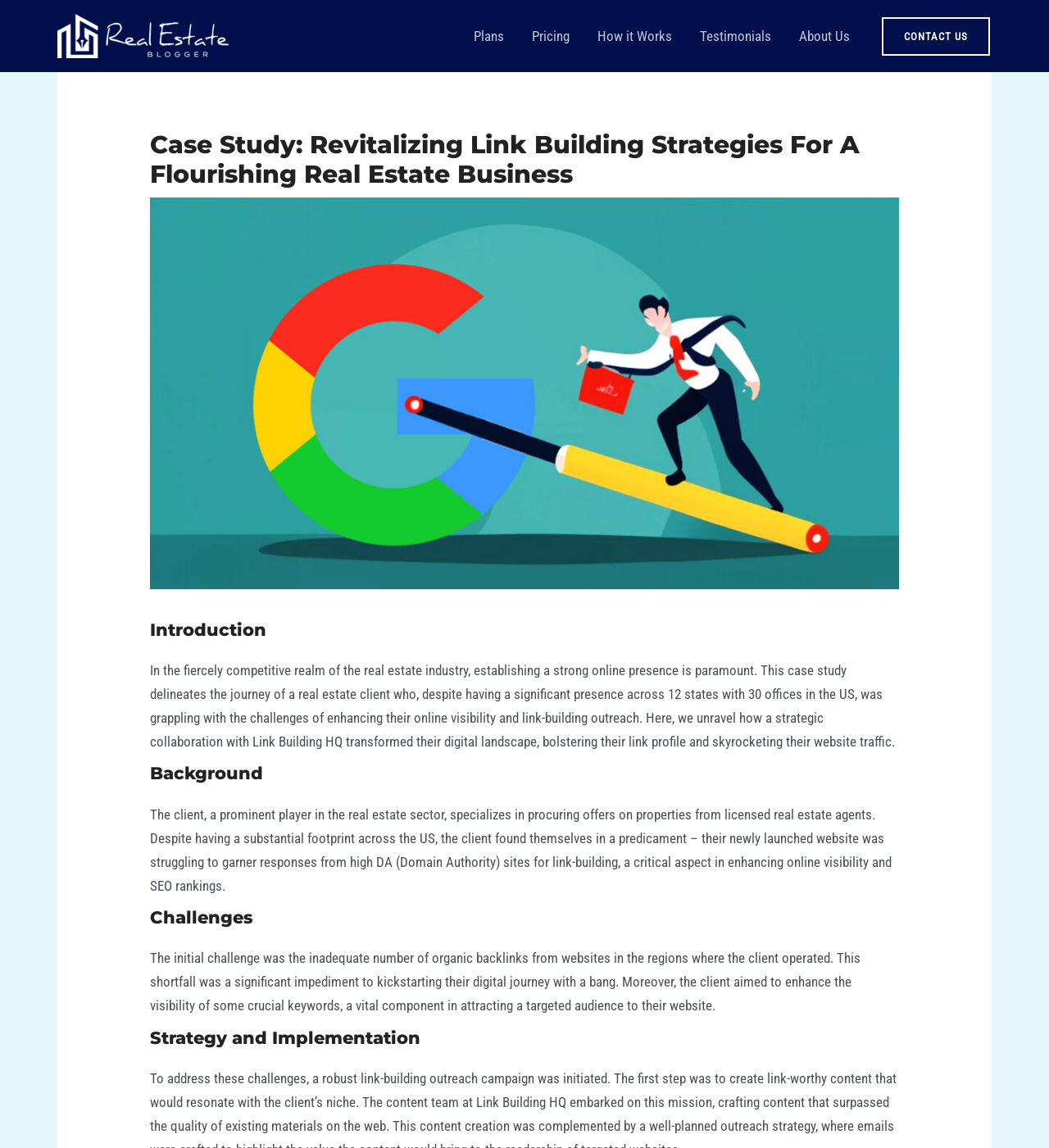What is the industry of the client in the case study?
Give a one-word or short phrase answer based on the image.

Real Estate